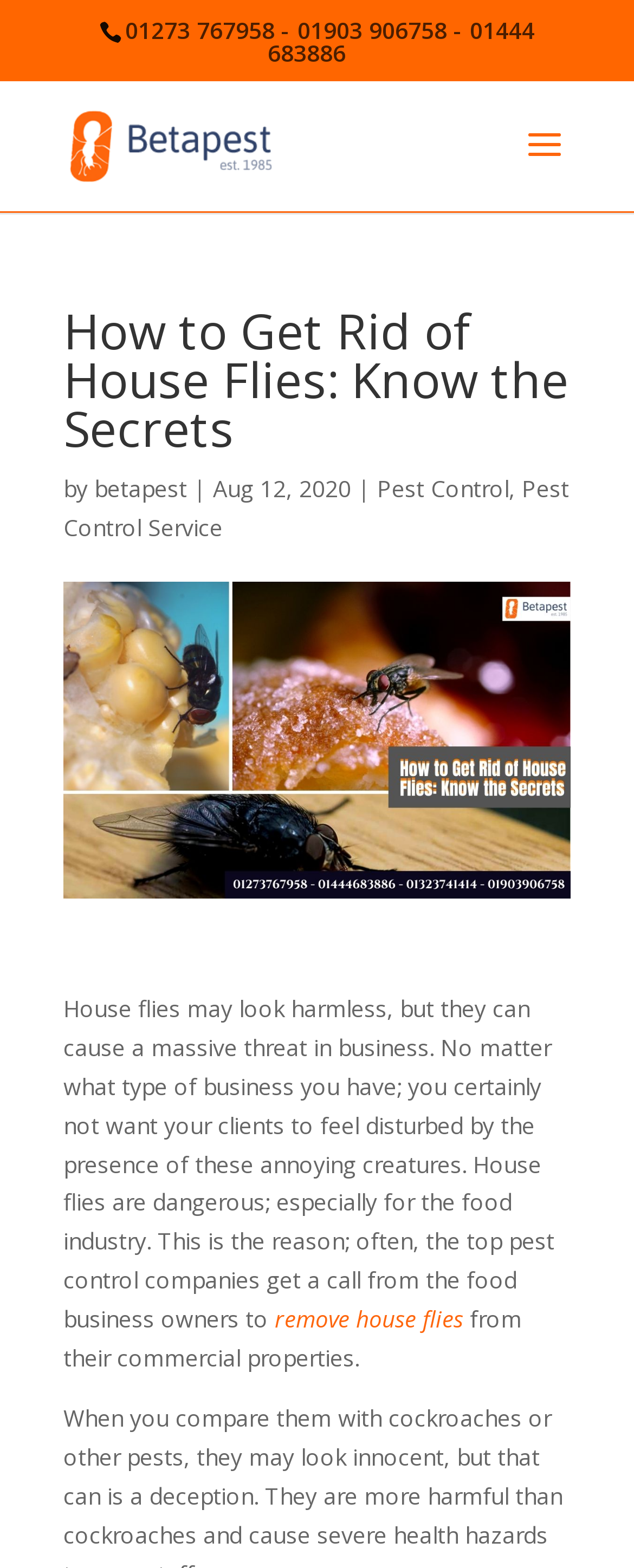Determine the bounding box coordinates for the clickable element to execute this instruction: "Read about removing house flies". Provide the coordinates as four float numbers between 0 and 1, i.e., [left, top, right, bottom].

[0.433, 0.831, 0.731, 0.851]